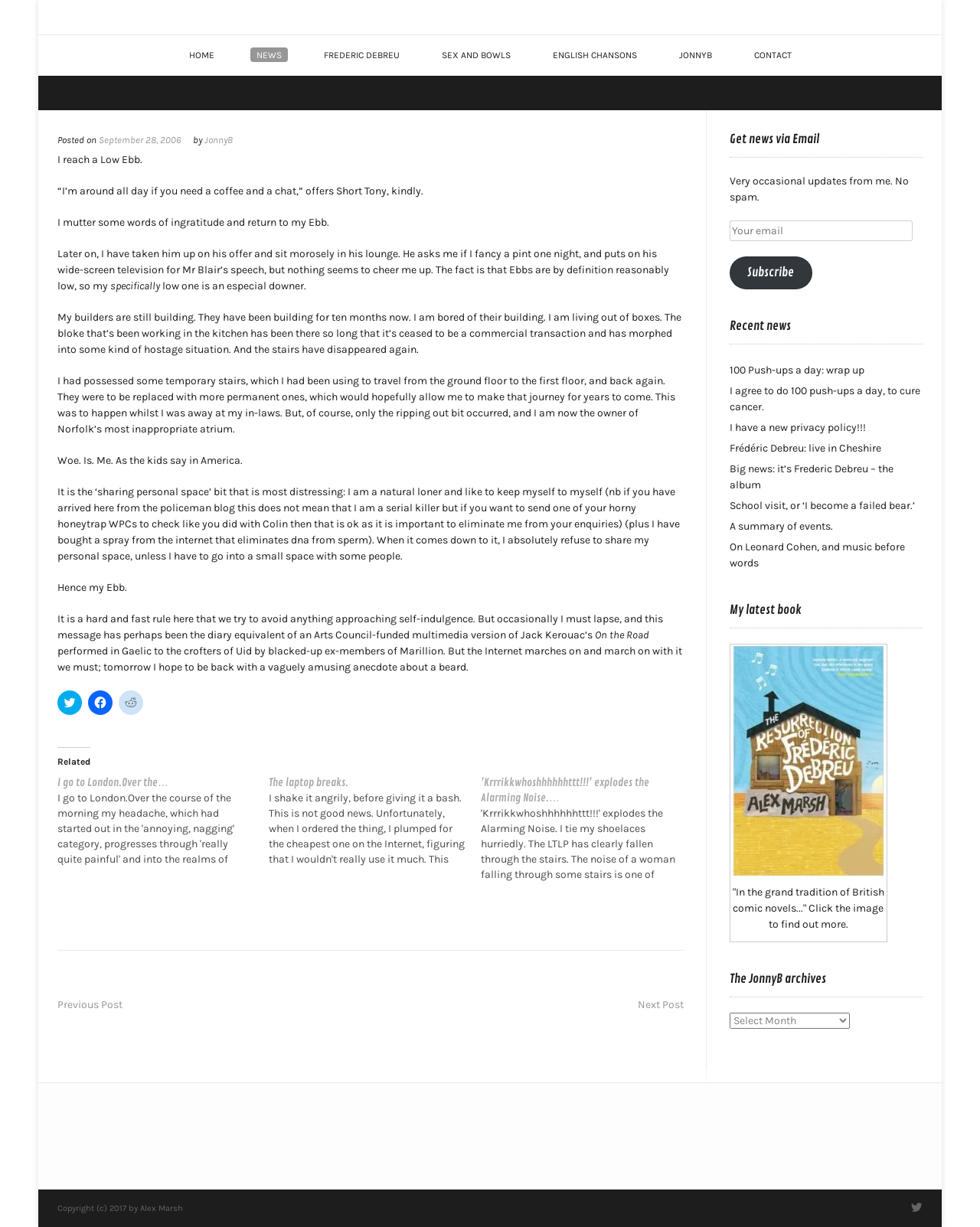What is the author's relationship with Short Tony?
Please analyze the image and answer the question with as much detail as possible.

The author's relationship with Short Tony is friendly because Short Tony offers the author a coffee and a chat, and the author responds with some words of ingratitude, indicating a casual and familiar relationship.